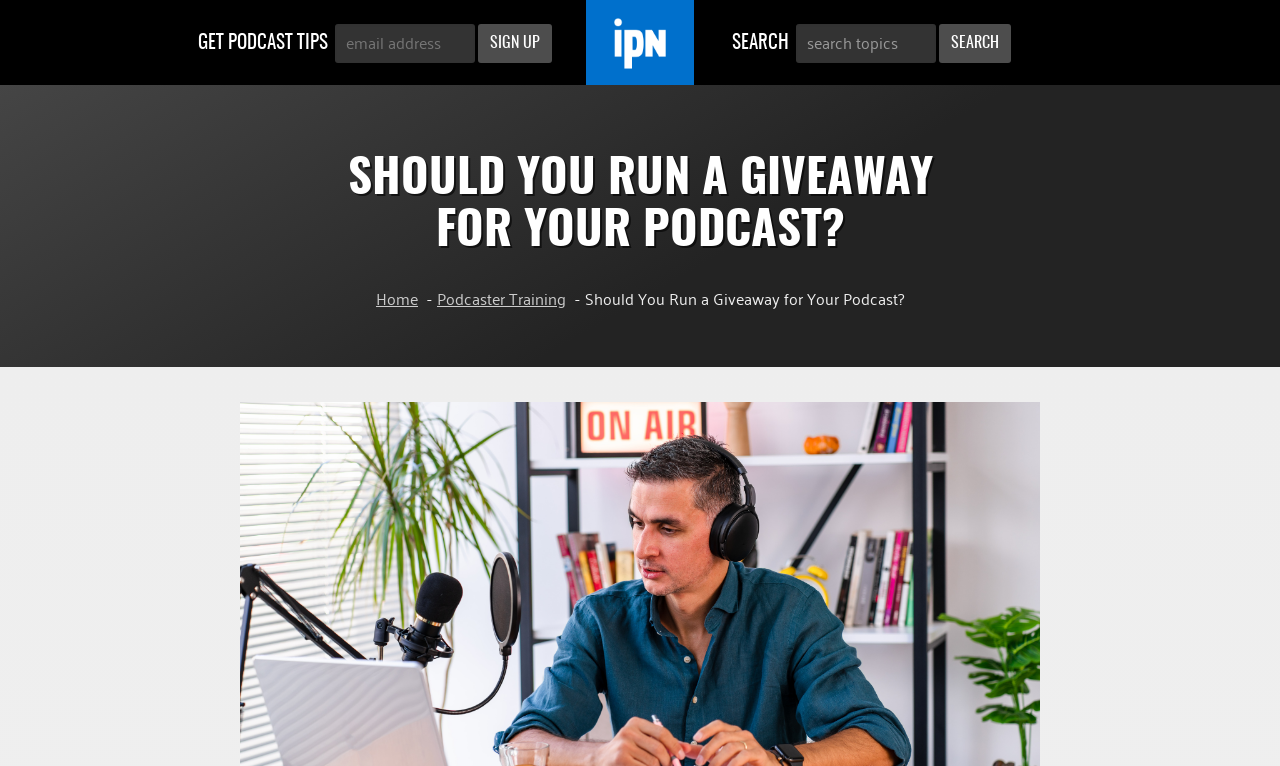Can you give a detailed response to the following question using the information from the image? What is the navigation menu located below the heading?

The navigation menu located below the heading is a breadcrumb navigation, which shows the hierarchy of the current webpage, with links to 'Home' and 'Podcaster Training'.